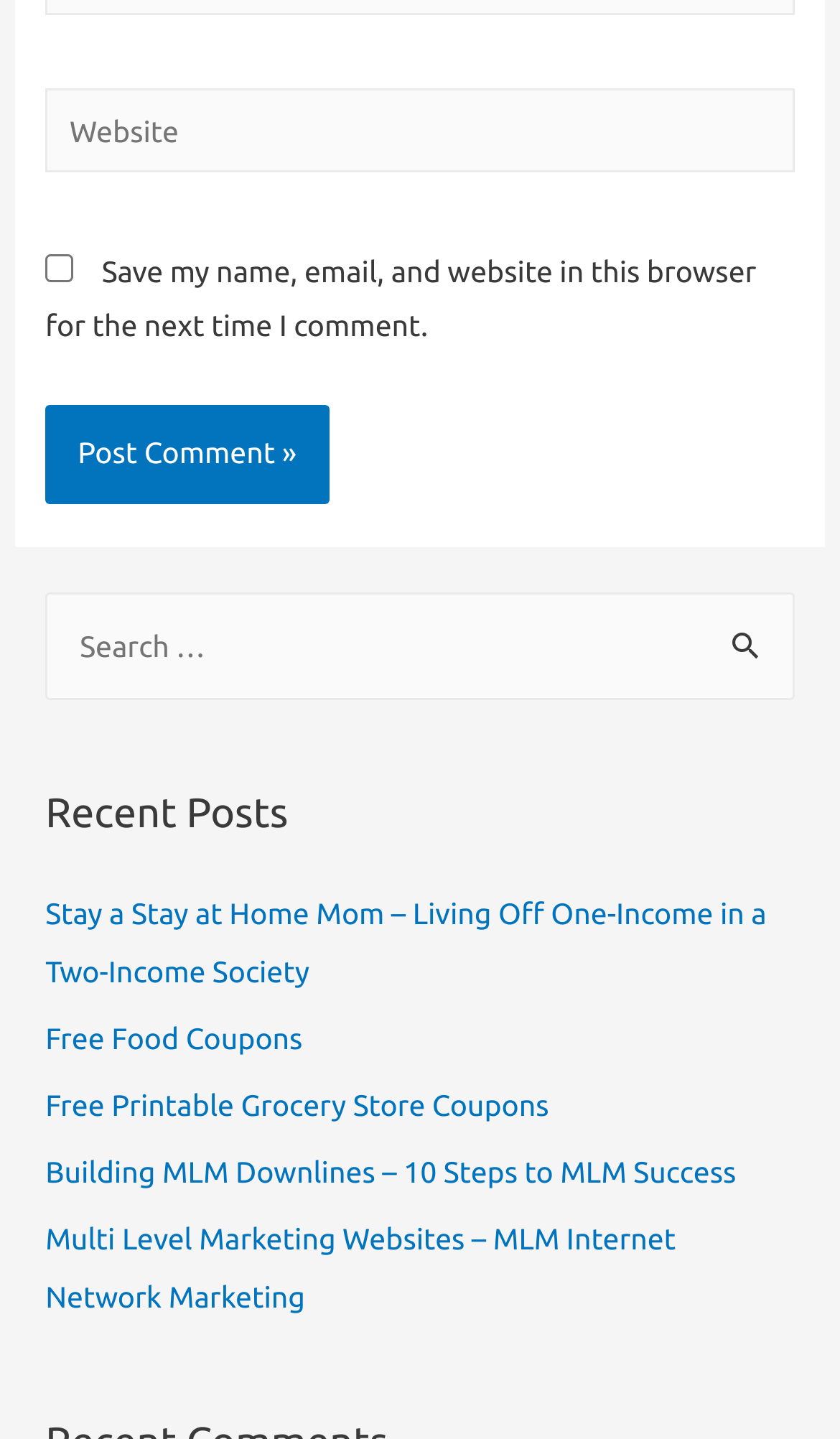Using the webpage screenshot, locate the HTML element that fits the following description and provide its bounding box: "Free Food Coupons".

[0.054, 0.71, 0.36, 0.734]